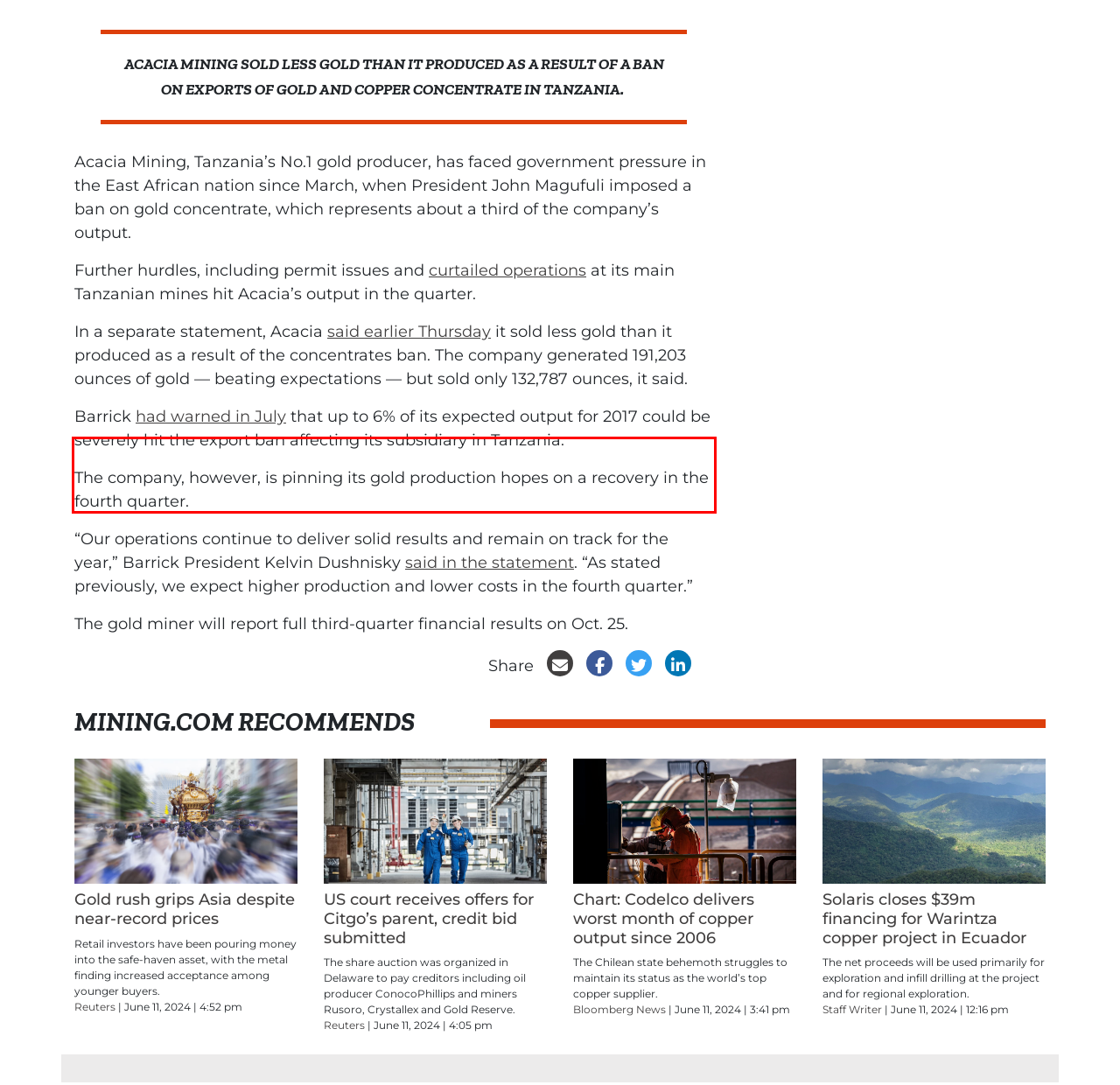Please identify and extract the text content from the UI element encased in a red bounding box on the provided webpage screenshot.

“Our operations continue to deliver solid results and remain on track for the year,” Barrick President Kelvin Dushnisky said in the statement. “As stated previously, we expect higher production and lower costs in the fourth quarter.”